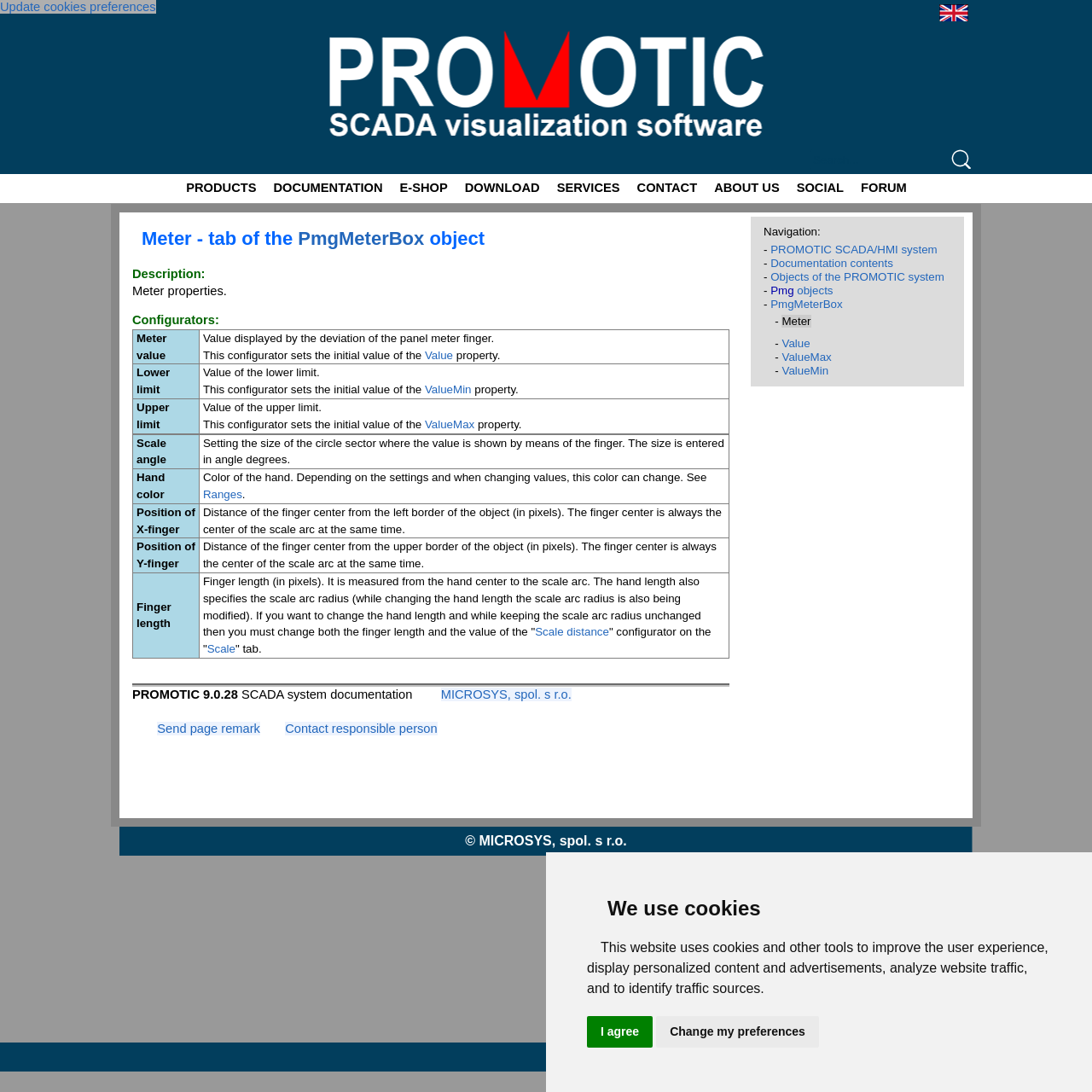Find the bounding box coordinates for the HTML element described as: "Scale". The coordinates should consist of four float values between 0 and 1, i.e., [left, top, right, bottom].

[0.19, 0.588, 0.216, 0.6]